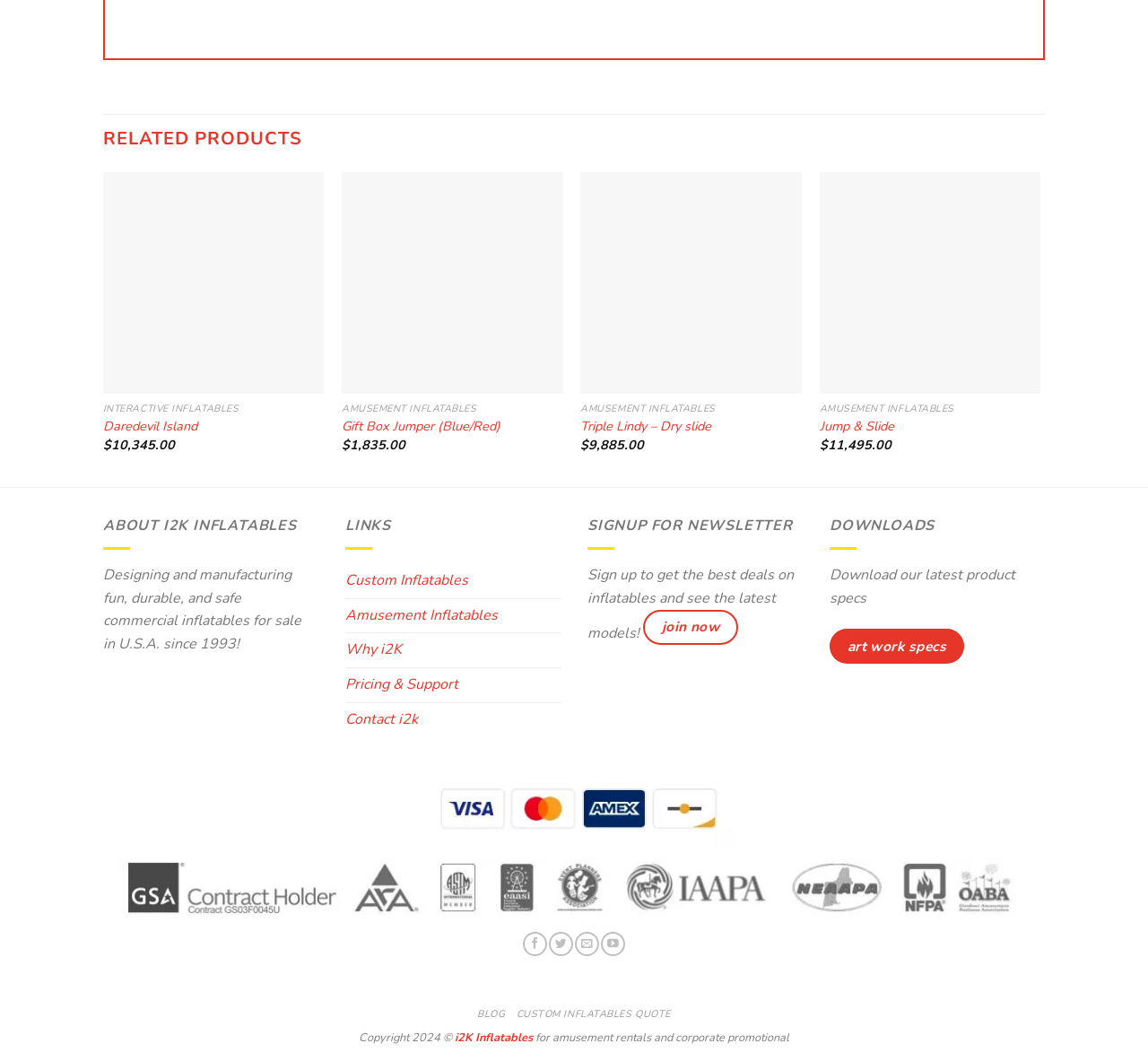What is the name of the company? Analyze the screenshot and reply with just one word or a short phrase.

i2K Inflatables